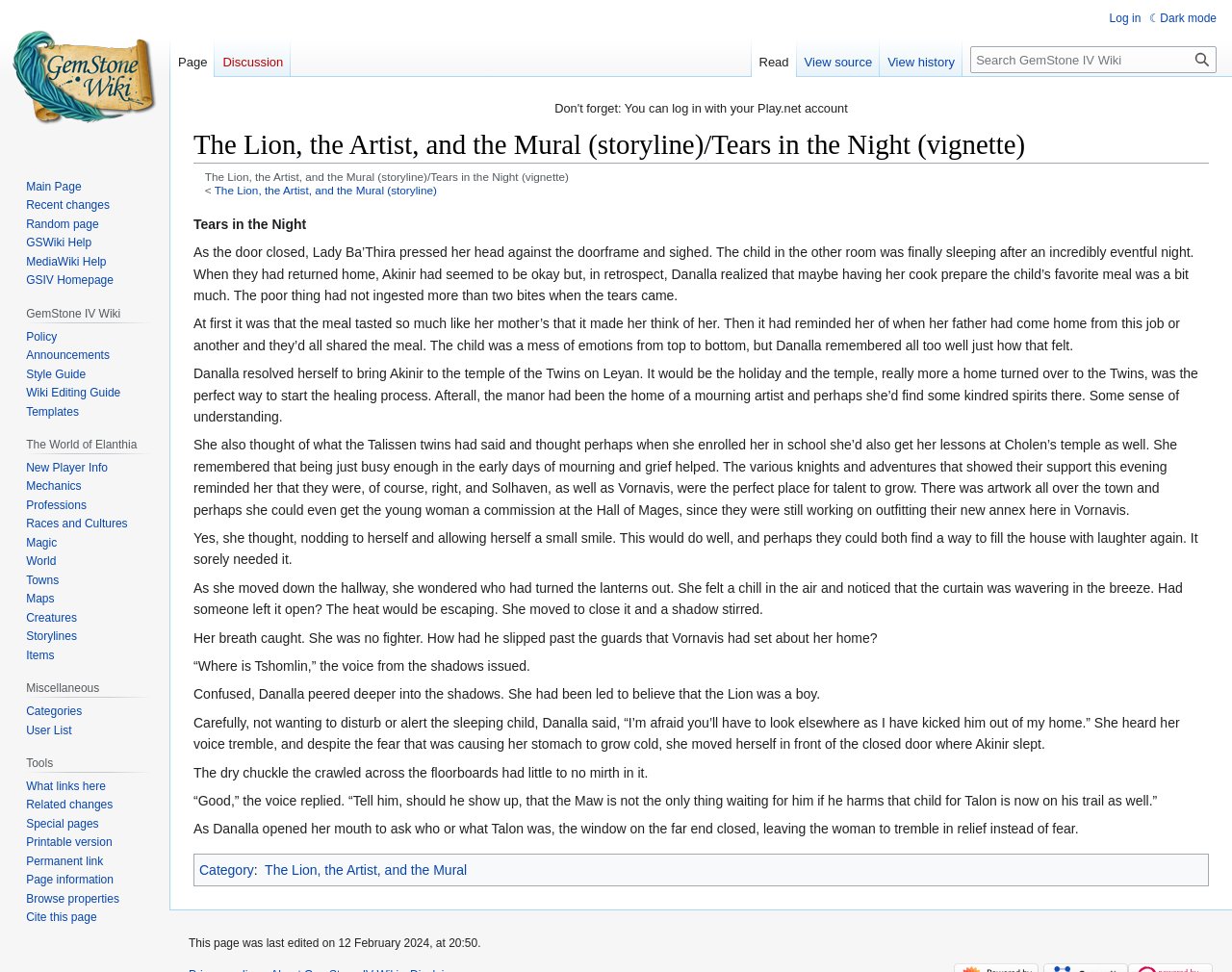What is the storyline about?
Please look at the screenshot and answer in one word or a short phrase.

The Lion, the Artist, and the Mural